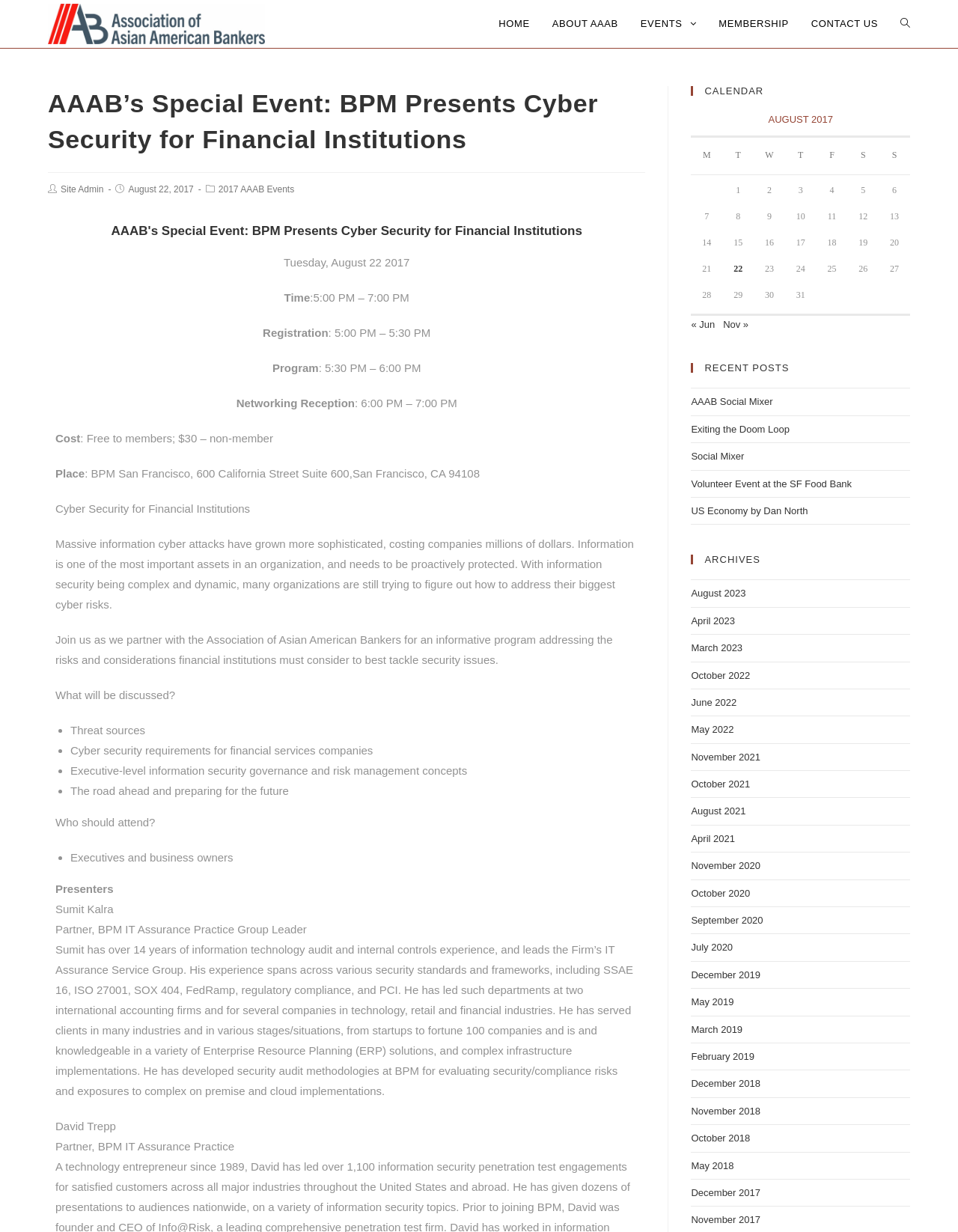Who is the partner of BPM IT Assurance Practice?
Using the details from the image, give an elaborate explanation to answer the question.

The partner of BPM IT Assurance Practice can be found in the StaticText element with the text 'Sumit Kalra' which is followed by the text 'Partner, BPM IT Assurance Practice Group Leader'.